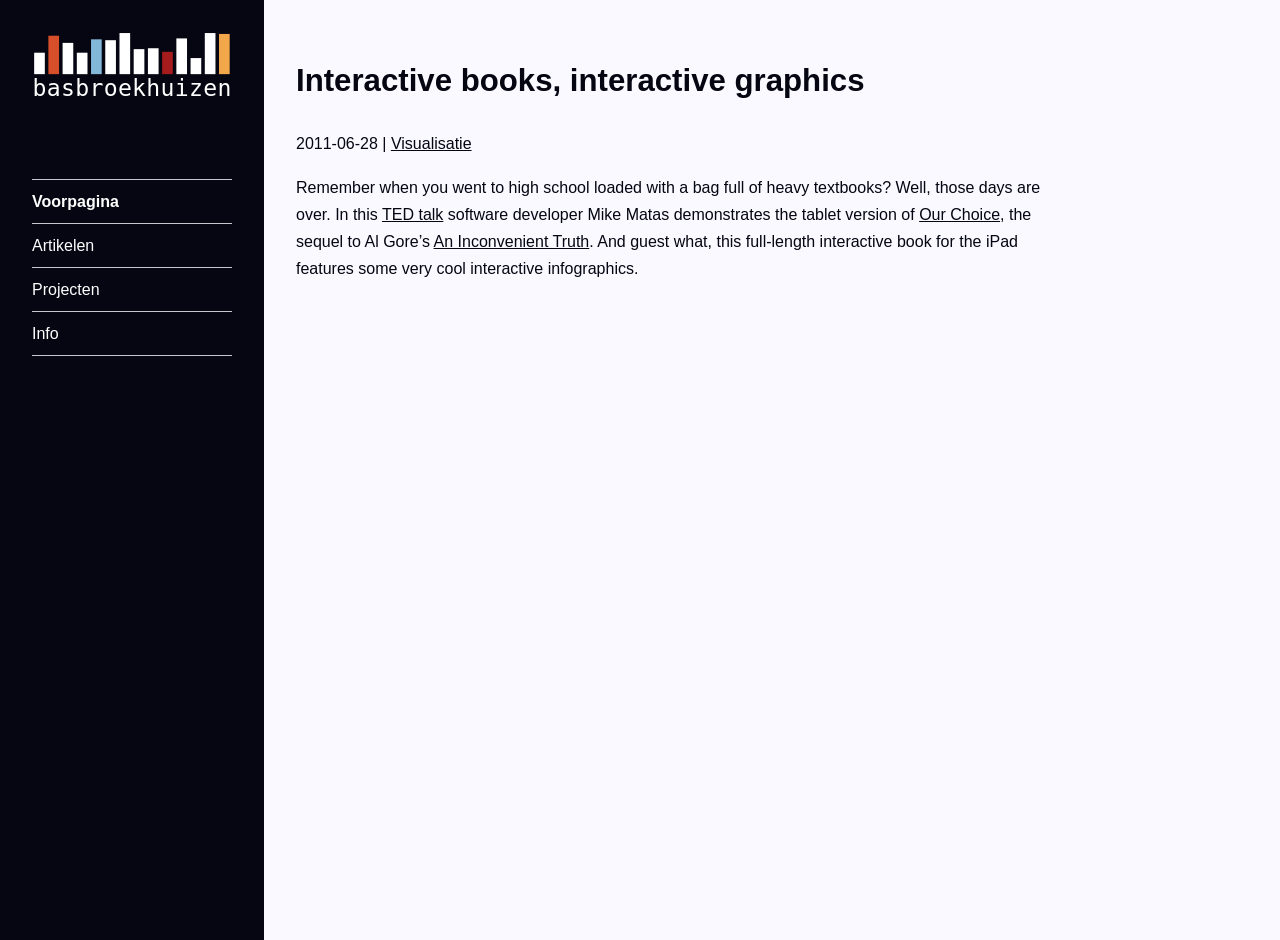What is the name of the author?
Using the image as a reference, give a one-word or short phrase answer.

Bas Broekhuizen